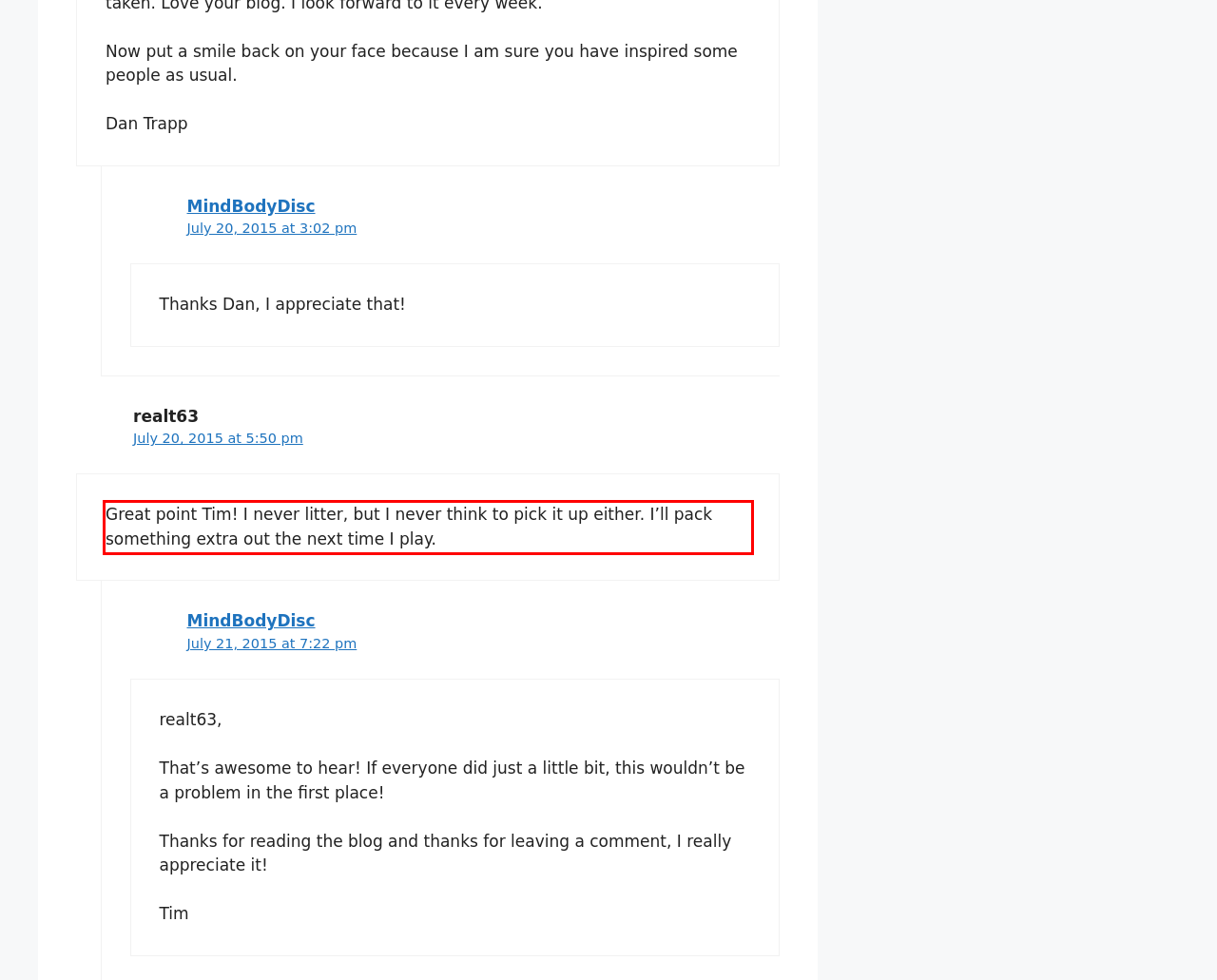Given a screenshot of a webpage containing a red bounding box, perform OCR on the text within this red bounding box and provide the text content.

Great point Tim! I never litter, but I never think to pick it up either. I’ll pack something extra out the next time I play.